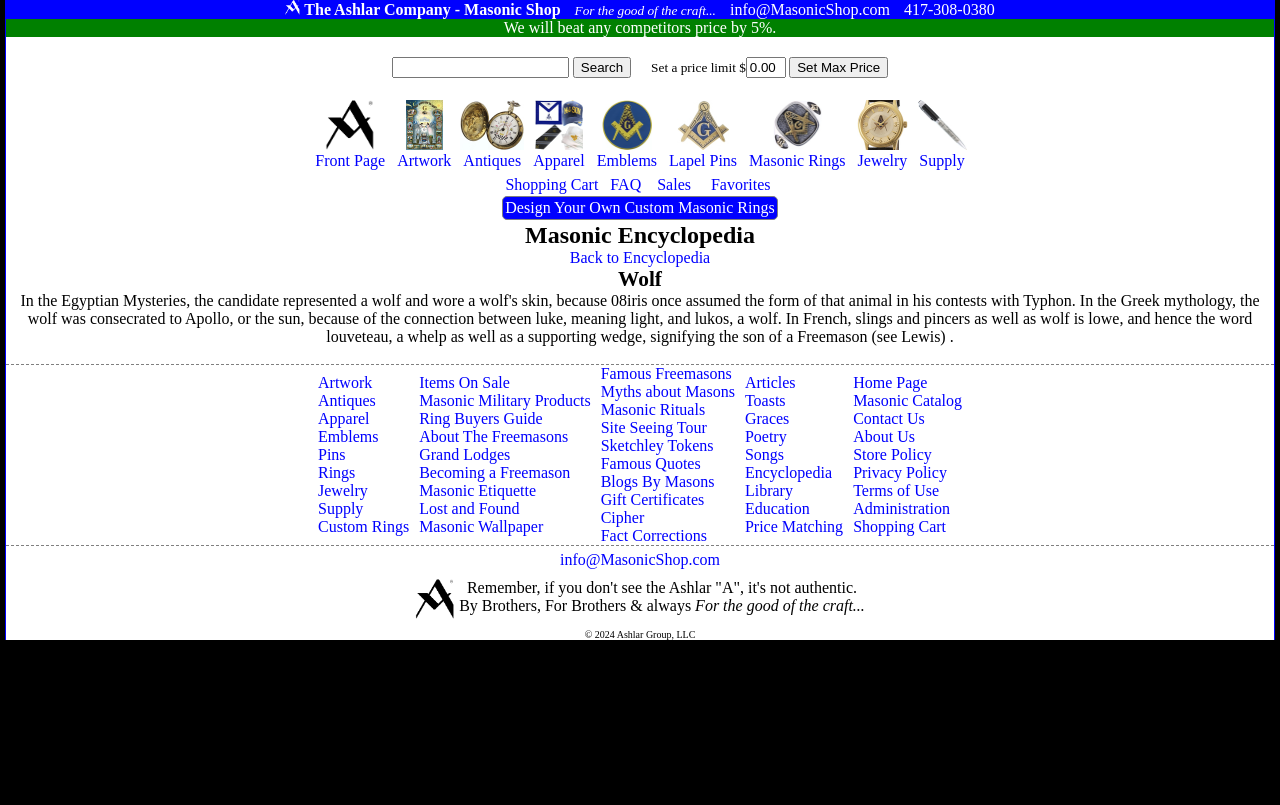Please locate the bounding box coordinates of the element that should be clicked to achieve the given instruction: "Set a maximum price".

[0.617, 0.071, 0.694, 0.097]